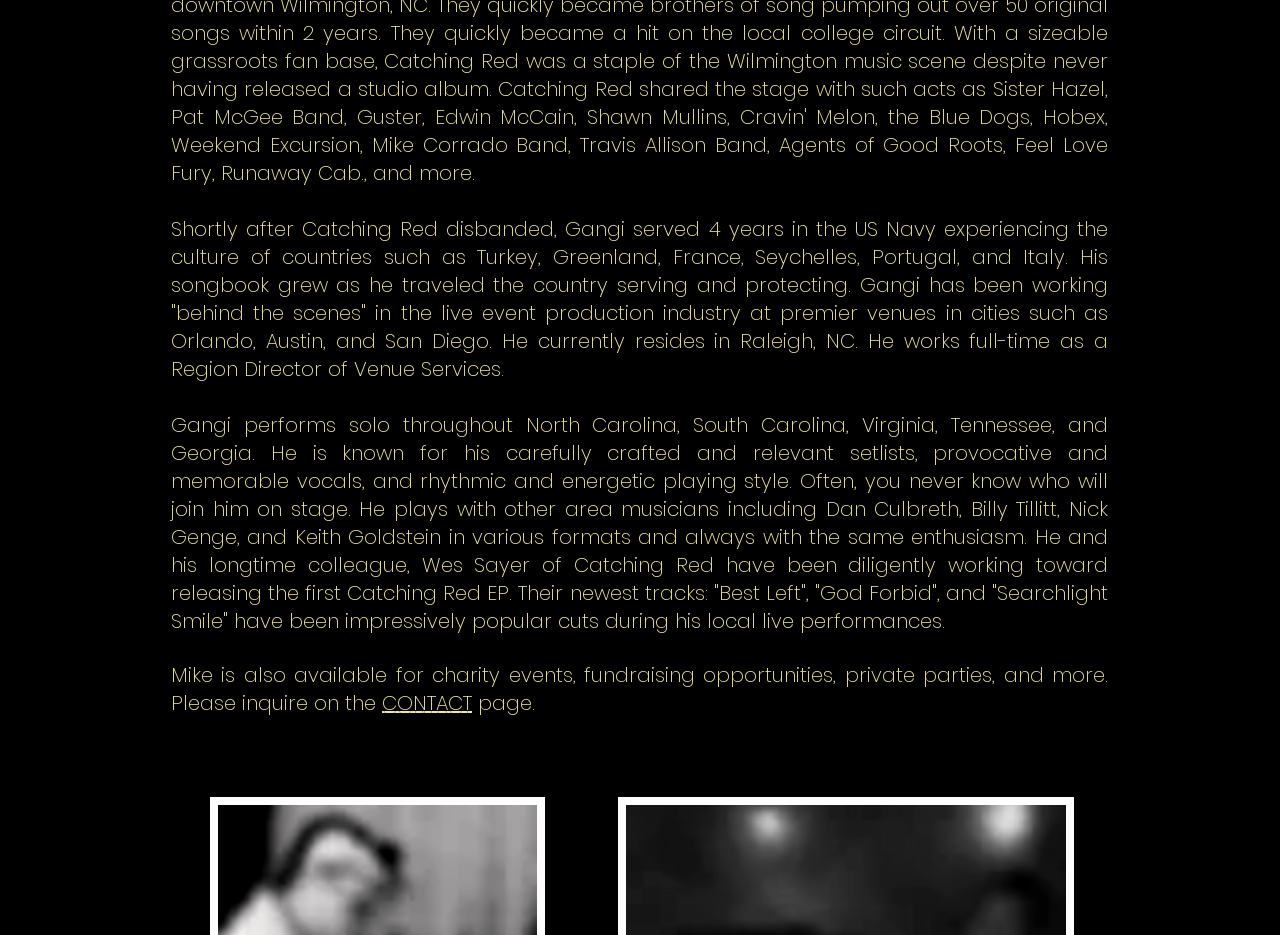Analyze the image and deliver a detailed answer to the question: How many countries did Gangi experience during his time in the US Navy?

According to the text, Gangi served 4 years in the US Navy and experienced the culture of countries such as Turkey, Greenland, France, Seychelles, Portugal, and Italy, which totals 6 countries.